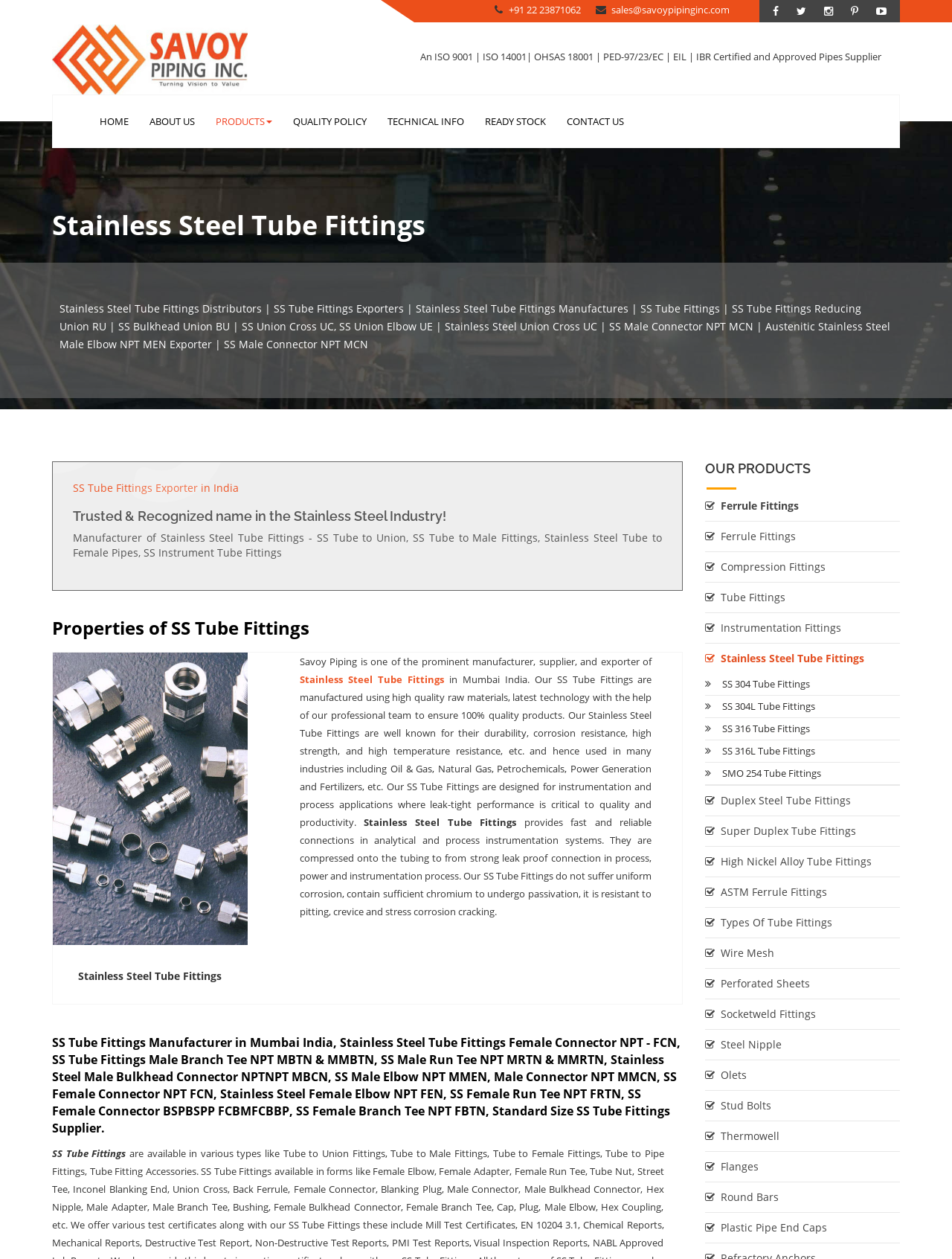What is the material used to manufacture SS Tube Fittings?
Refer to the image and give a detailed answer to the question.

According to the webpage, Savoy Piping Inc. manufactures SS Tube Fittings using high quality raw materials, which ensures 100% quality products.